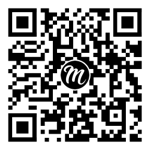What is the primary color scheme of the QR code?
Using the details from the image, give an elaborate explanation to answer the question.

Upon analyzing the design of the QR code, I observed that it primarily consists of black and white colors. This color scheme is likely chosen to ensure that the QR code is easily scannable by smartphone cameras.